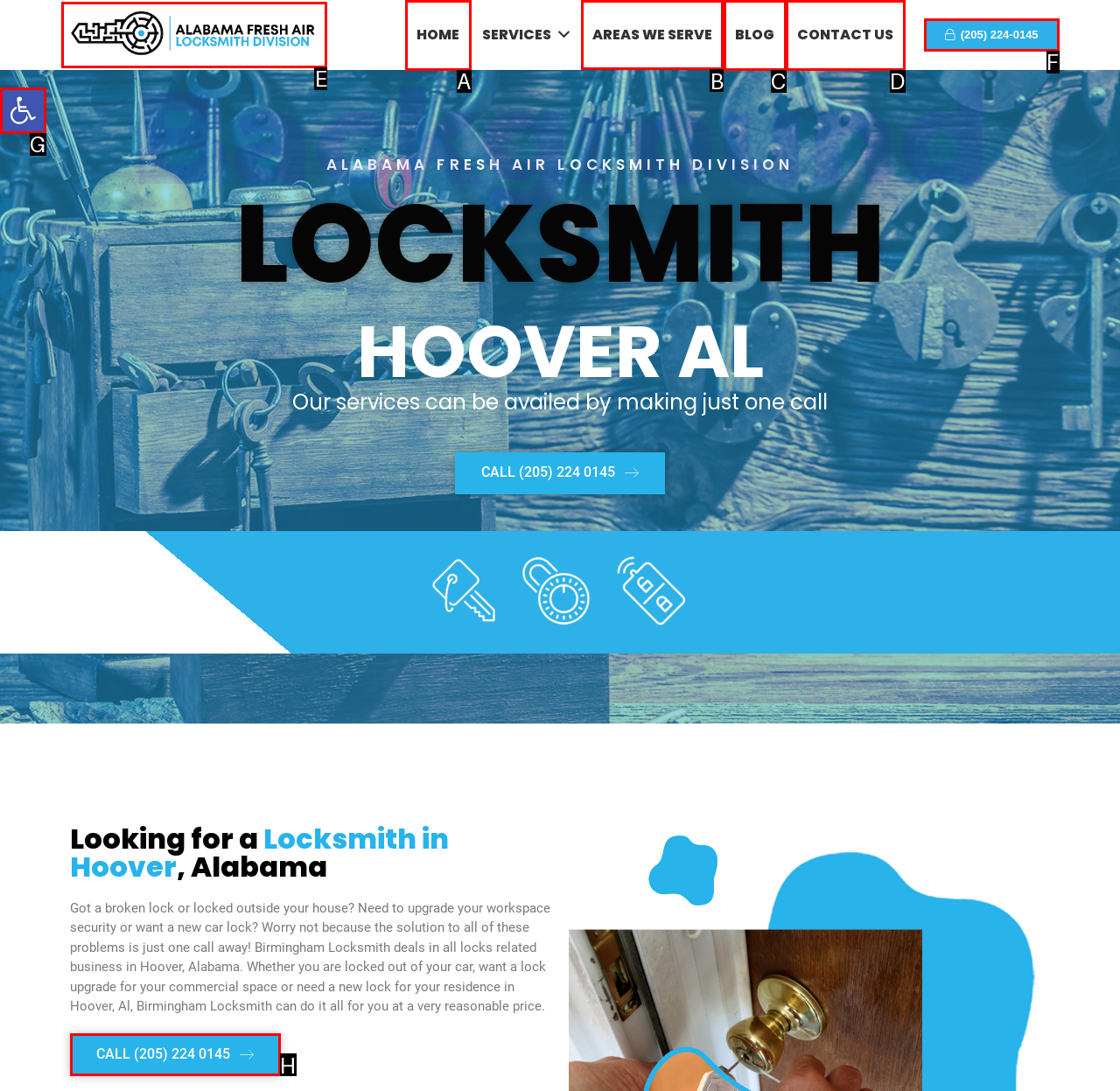Point out which UI element to click to complete this task: View the areas served
Answer with the letter corresponding to the right option from the available choices.

B